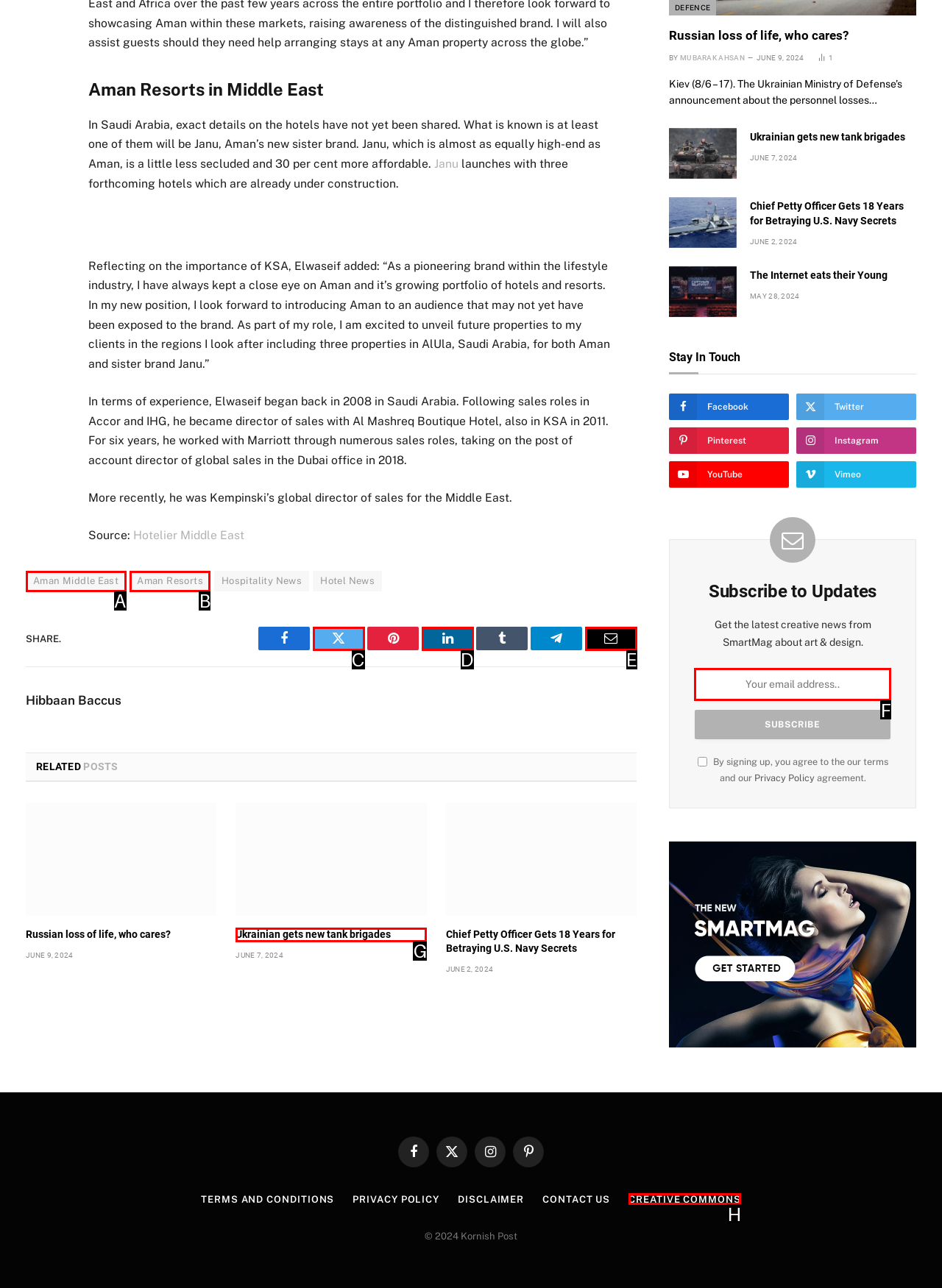Select the letter of the option that should be clicked to achieve the specified task: Subscribe to updates with your email address. Respond with just the letter.

F